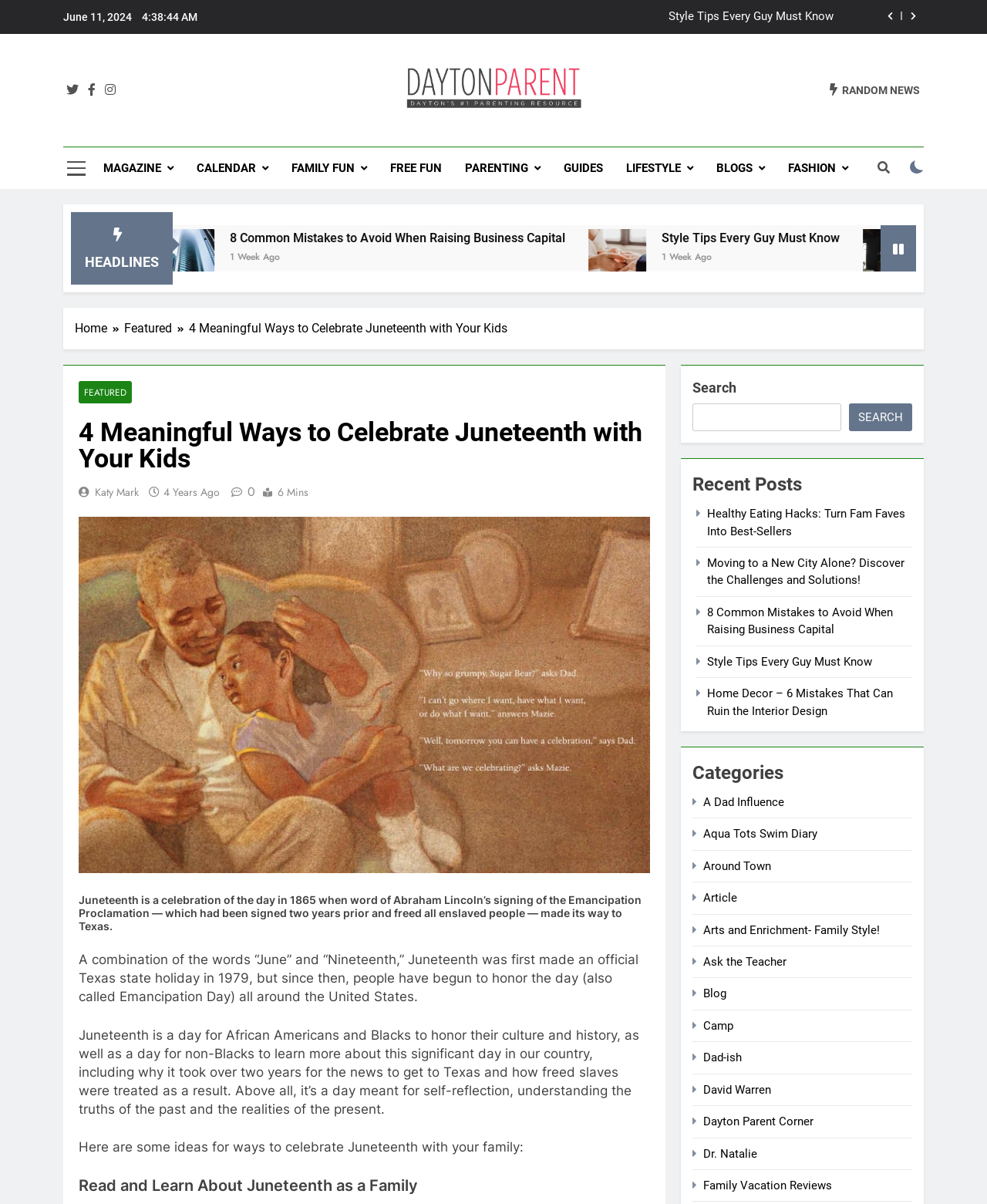Provide an in-depth caption for the webpage.

This webpage is about celebrating Juneteenth, also known as Emancipation Day, which commemorates the freeing of enslaved Black people in the United States. The page is divided into several sections. At the top, there is a date "June 11, 2024" and a few buttons and links, including a search bar and a navigation menu with breadcrumbs.

Below the top section, there are several news articles and links, including "8 Common Mistakes to Avoid When Raising Business Capital", "Style Tips Every Guy Must Know", and "Healthy Eating Hacks: Turn Fam Faves Into Best-Sellers". Each article has a heading, a brief summary, and a link to read more.

The main content of the page is an article titled "4 Meaningful Ways to Celebrate Juneteenth with Your Kids". The article provides a brief history of Juneteenth, explaining its significance and importance. It then offers suggestions for ways to celebrate the day with family, including reading and learning about Juneteenth together.

The article is accompanied by an image related to Juneteenth. There are also several links to other articles and categories, such as "Recent Posts" and "Categories", which include topics like "A Dad Influence", "Around Town", and "Arts and Enrichment- Family Style!".

Throughout the page, there are several buttons and links, including social media icons, a search bar, and a navigation menu. The overall layout is organized, with clear headings and concise text, making it easy to navigate and read.